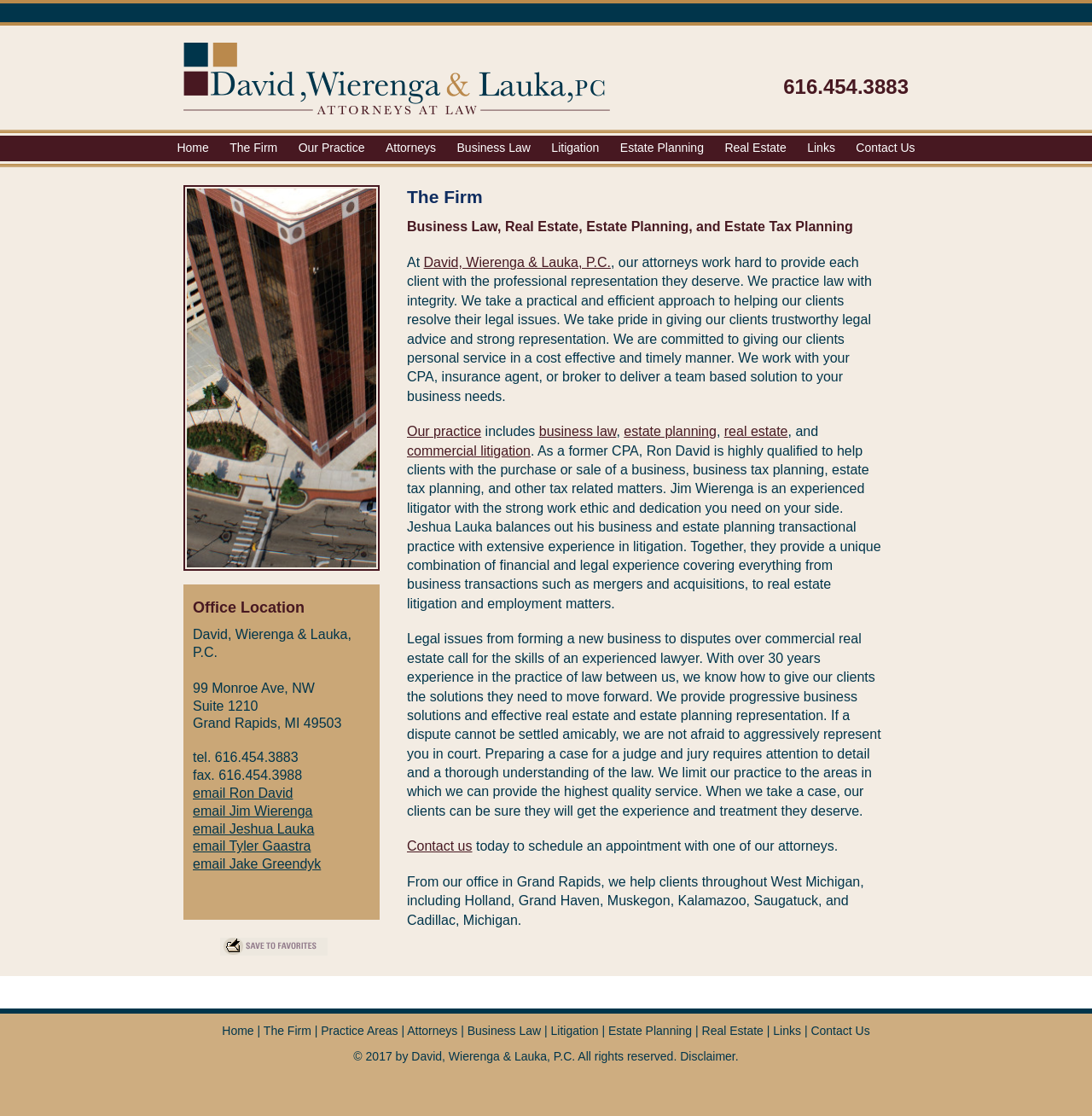What areas of law does the firm practice?
From the details in the image, answer the question comprehensively.

I found the areas of law by looking at the section 'Our Practice' on the webpage, where it lists the areas of law as 'Business Law, Estate Planning, Real Estate, and Litigation'.